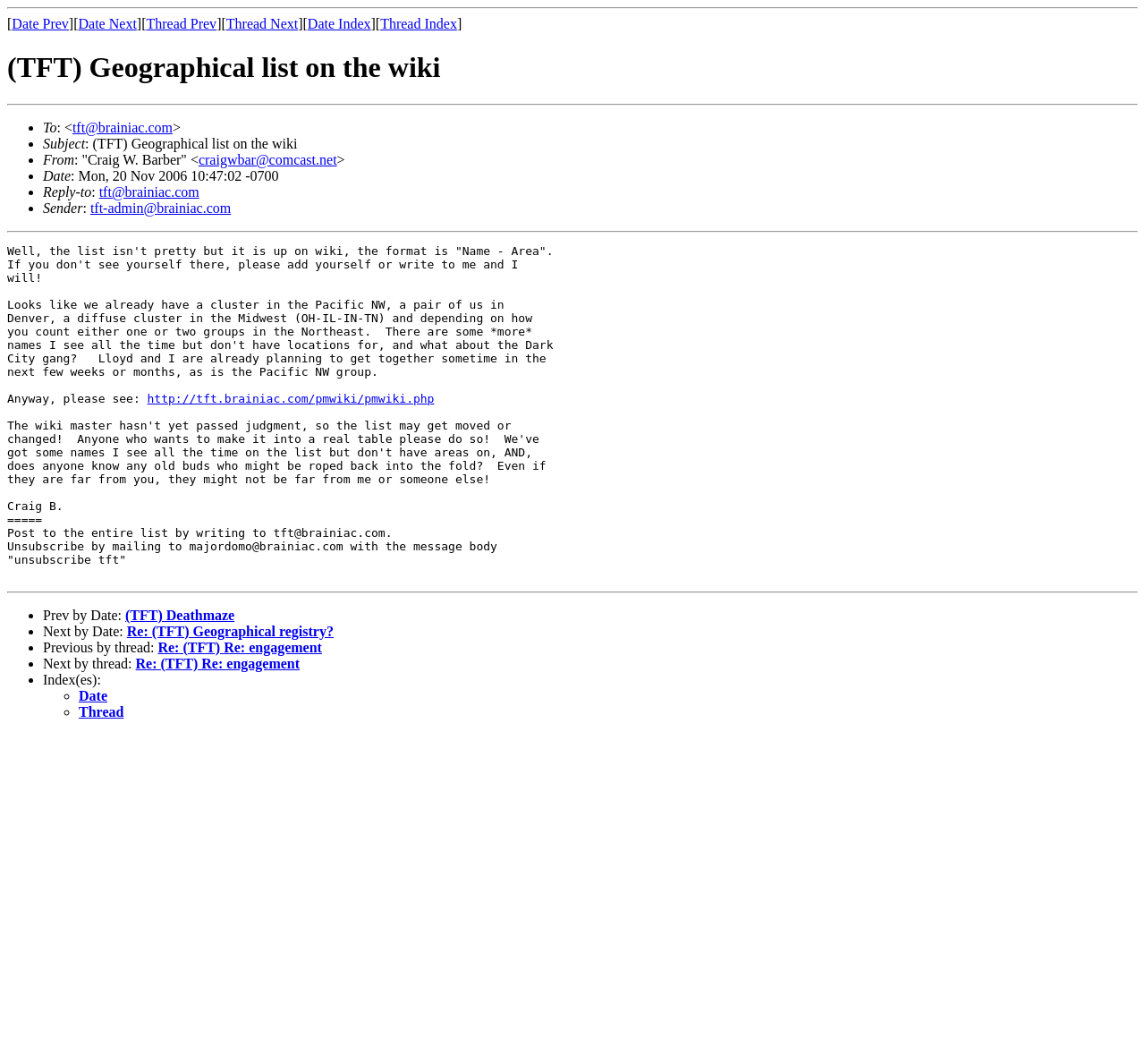Determine the bounding box coordinates for the area that needs to be clicked to fulfill this task: "Click on 'http://tft.brainiac.com/pmwiki/pmwiki.php'". The coordinates must be given as four float numbers between 0 and 1, i.e., [left, top, right, bottom].

[0.129, 0.368, 0.379, 0.381]